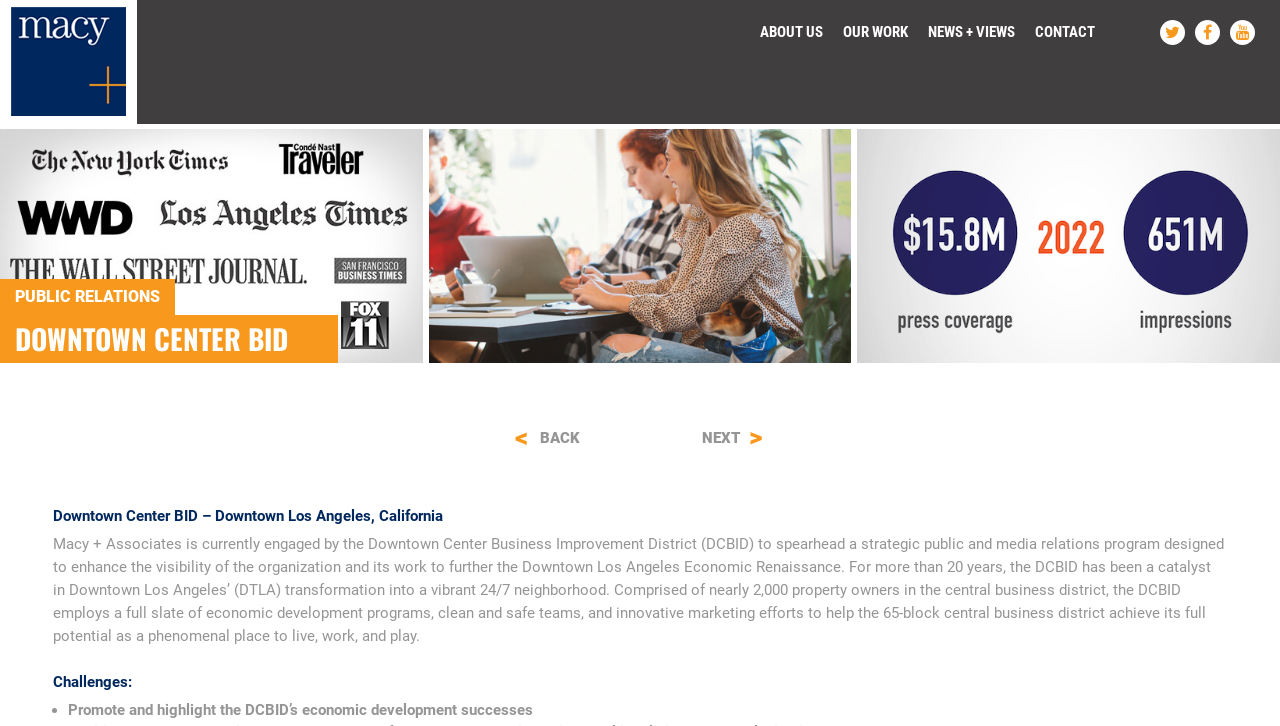Summarize the webpage in an elaborate manner.

The webpage is about the Downtown Center Business Improvement District (DCBID) in Downtown Los Angeles, California. At the top left corner, there is a logo image with a link. On the top right corner, there are three social media links. Below the logo, there is a navigation menu with links to "ABOUT US", "OUR WORK", "NEWS + VIEWS", and "CONTACT".

Below the navigation menu, there are three figures or images, each taking up about a third of the width of the page. The first figure has a caption with two headings, "PUBLIC RELATIONS" and "DOWNTOWN CENTER BID". The other two figures do not have captions.

In the middle of the page, there is a section with a heading that is not explicitly stated, but it appears to be about the DCBID's work with Macy + Associates. This section has a brief description of the DCBID's goals and a longer paragraph describing their work in Downtown Los Angeles. Below this section, there are two links, "BACK" and "NEXT", which suggest that there may be more content or pages to navigate.

At the bottom of the page, there is a section with a heading "Challenges:" followed by a bullet point list. The first item on the list is "Promote and highlight the DCBID’s economic development successes".